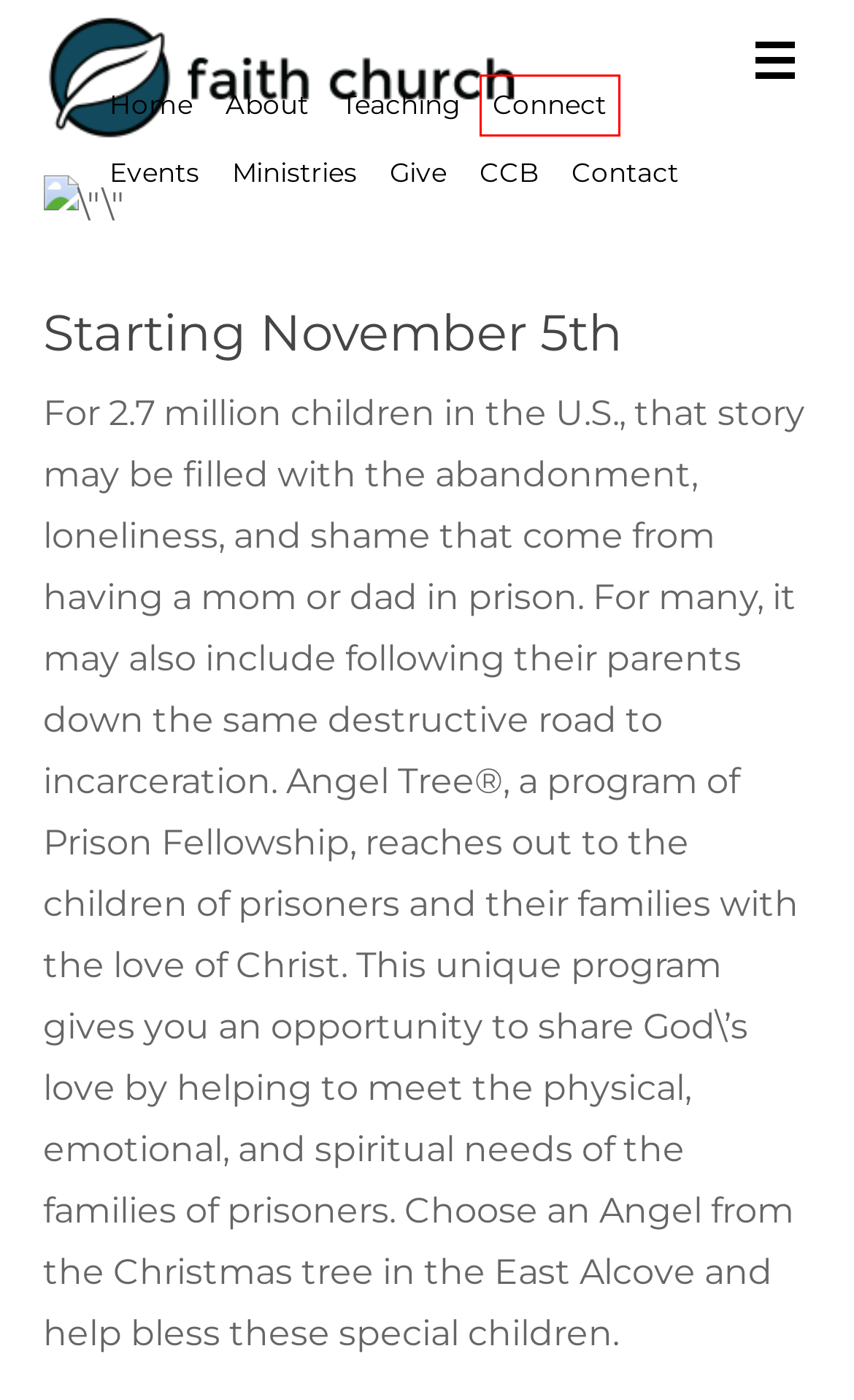You have a screenshot of a webpage with a red bounding box highlighting a UI element. Your task is to select the best webpage description that corresponds to the new webpage after clicking the element. Here are the descriptions:
A. About – Faith Church | Milford Ohio Evangelical Free Church
B. Connect – Faith Church | Milford Ohio Evangelical Free Church
C. Giving – Faith Church | Milford Ohio Evangelical Free Church
D. Faith Church | Milford Ohio Evangelical Free Church – In Communion | In Community | On Mission
E. Events – Faith Church | Milford Ohio Evangelical Free Church
F. CCB – Faith Church | Milford Ohio Evangelical Free Church
G. Teaching – Faith Church | Milford Ohio Evangelical Free Church
H. Ministries – Faith Church | Milford Ohio Evangelical Free Church

B